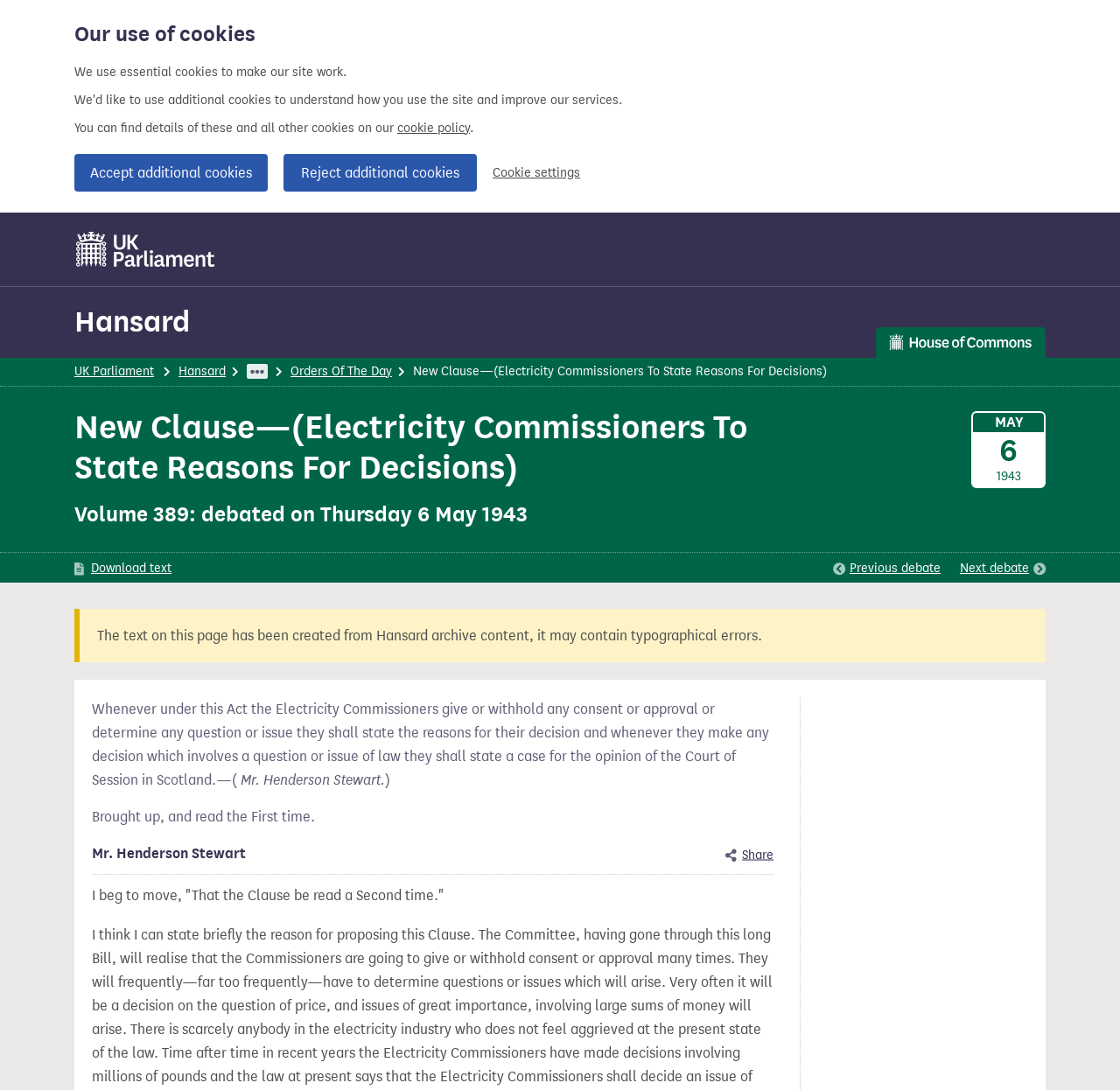On what date was the debate held?
Using the image, give a concise answer in the form of a single word or short phrase.

Thursday 6 May 1943